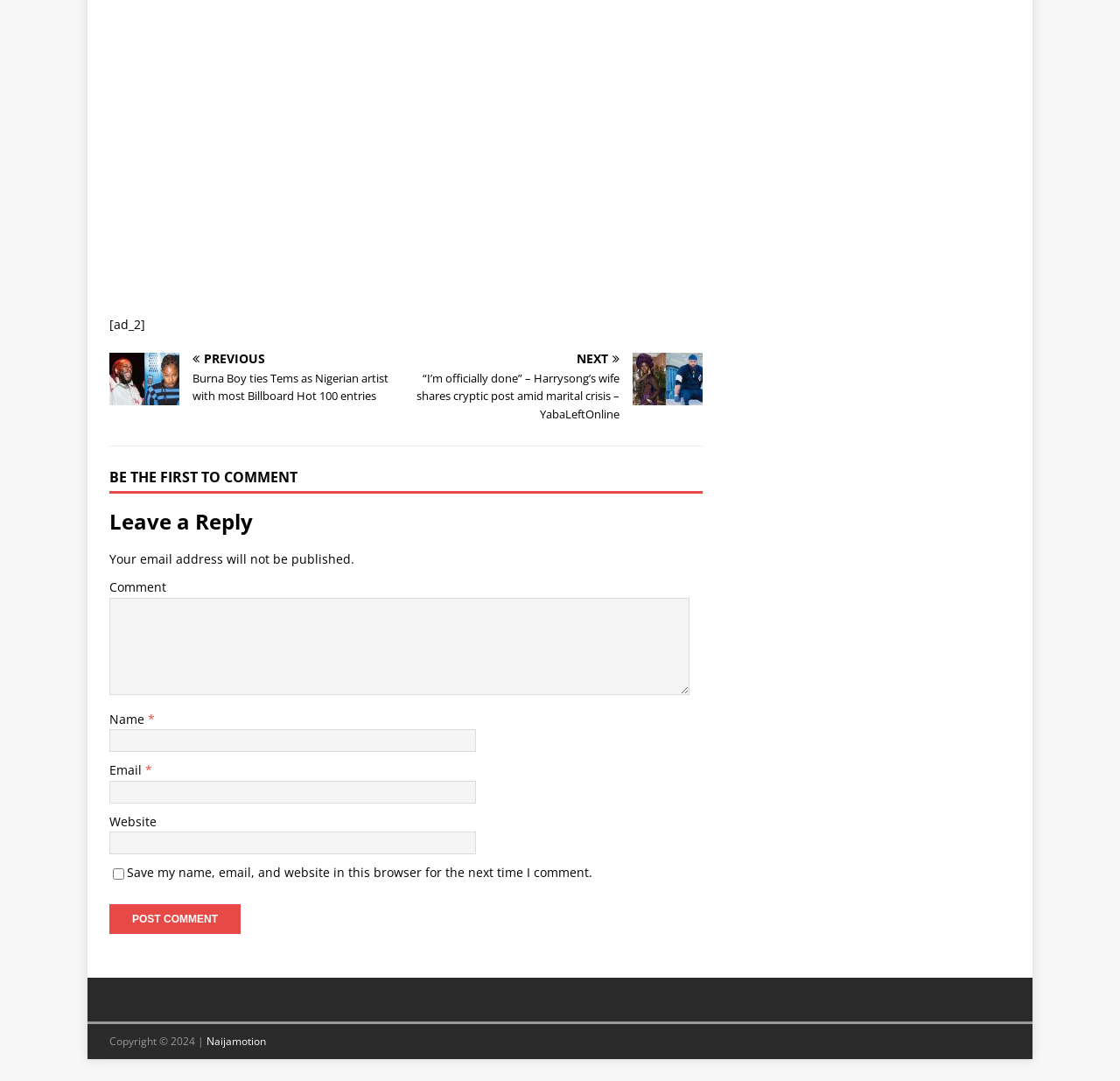Provide a one-word or short-phrase answer to the question:
What is the name of the website?

Naijamotion